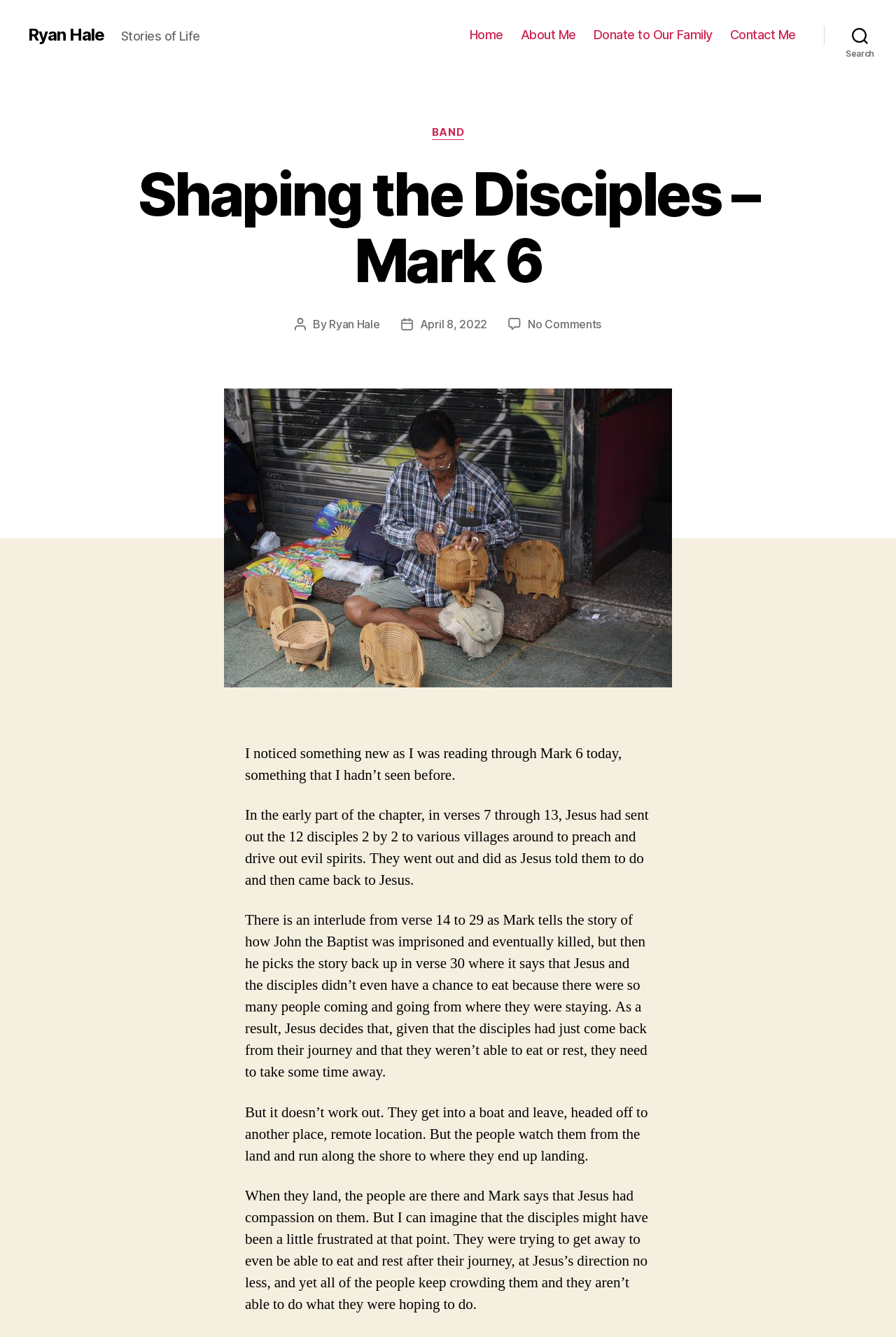Find and extract the text of the primary heading on the webpage.

Shaping the Disciples – Mark 6